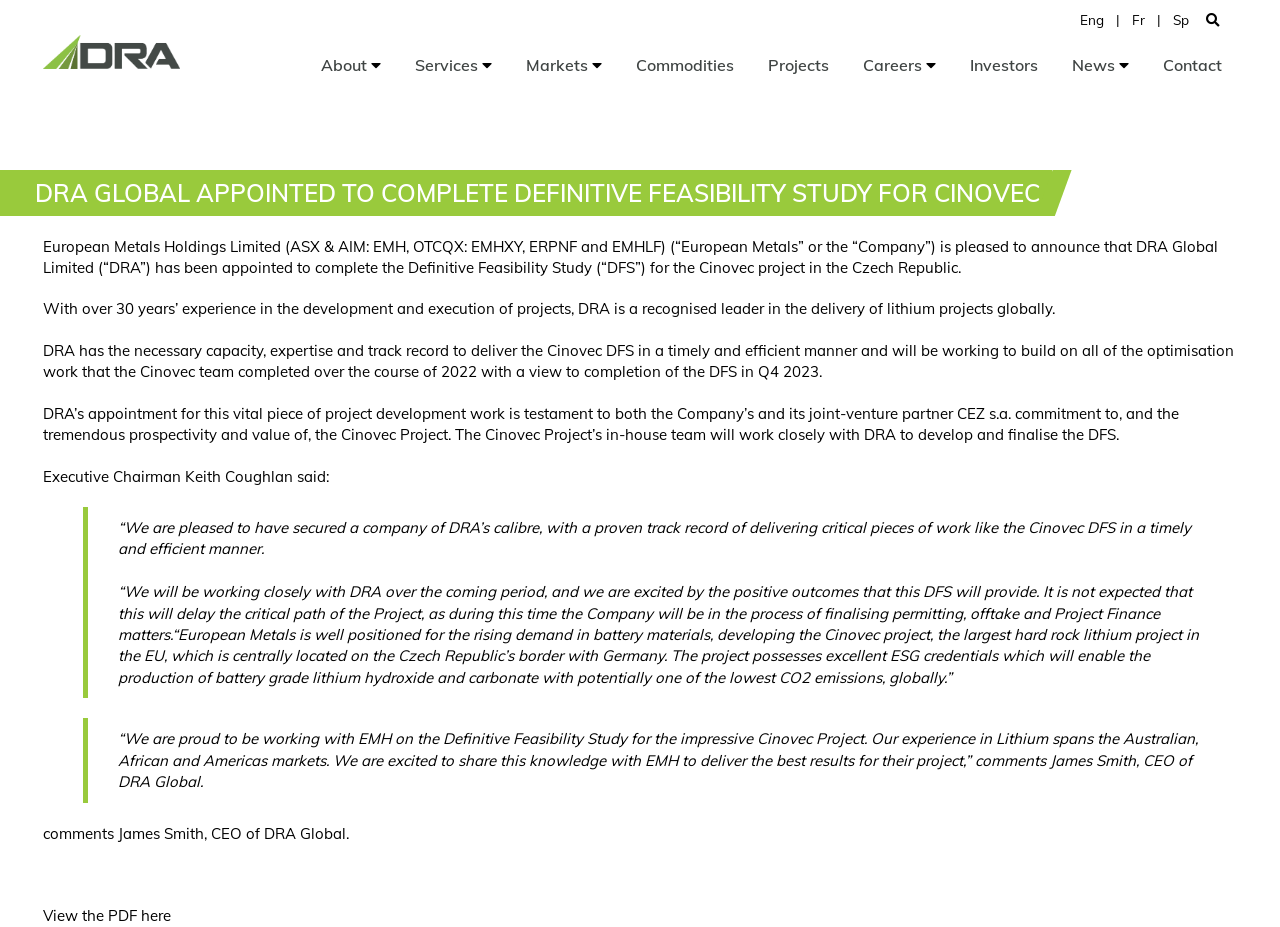Provide the bounding box coordinates for the specified HTML element described in this description: "View the PDF here". The coordinates should be four float numbers ranging from 0 to 1, in the format [left, top, right, bottom].

[0.033, 0.978, 0.133, 0.998]